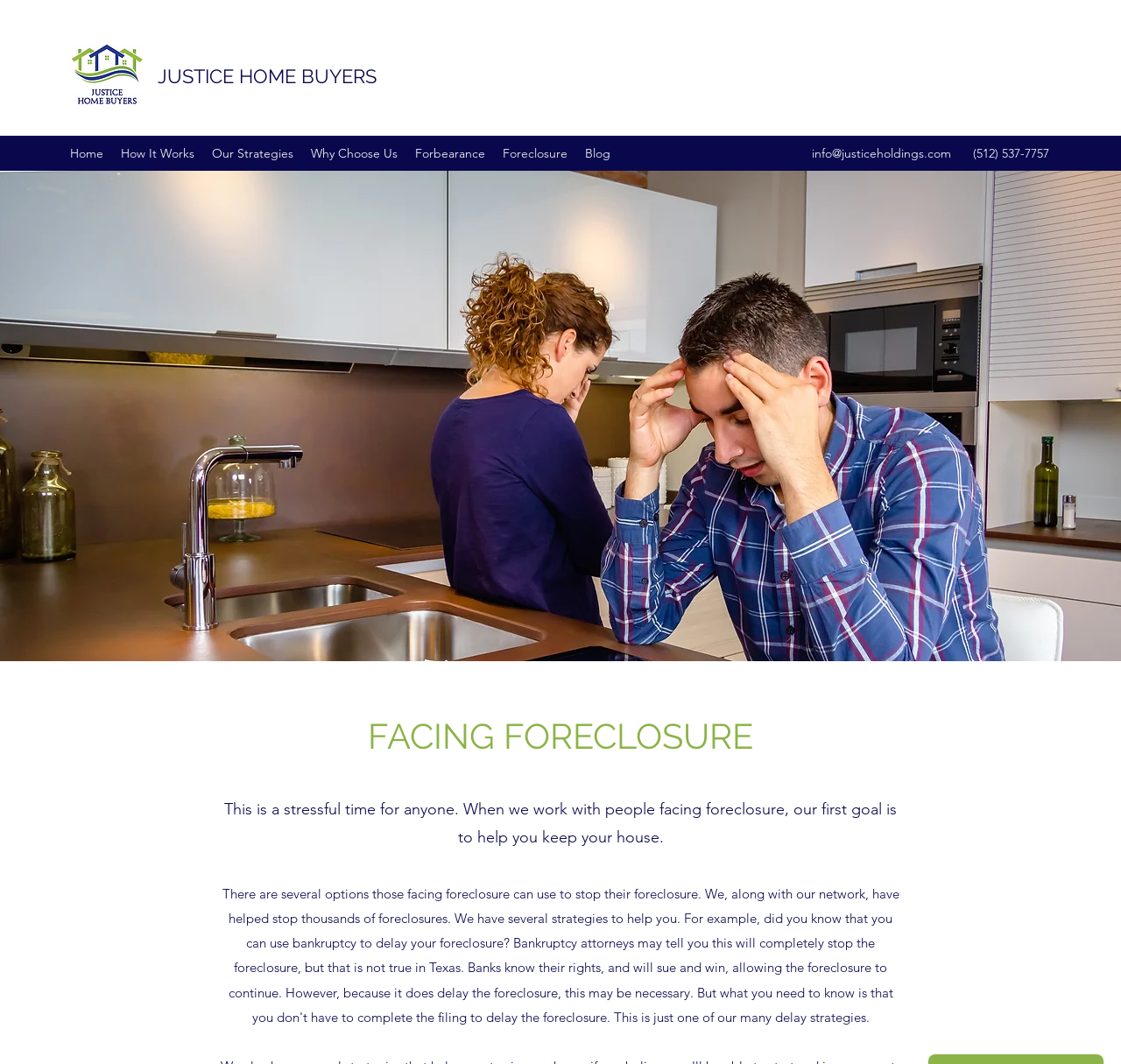Select the bounding box coordinates of the element I need to click to carry out the following instruction: "Contact via email".

[0.724, 0.137, 0.848, 0.151]